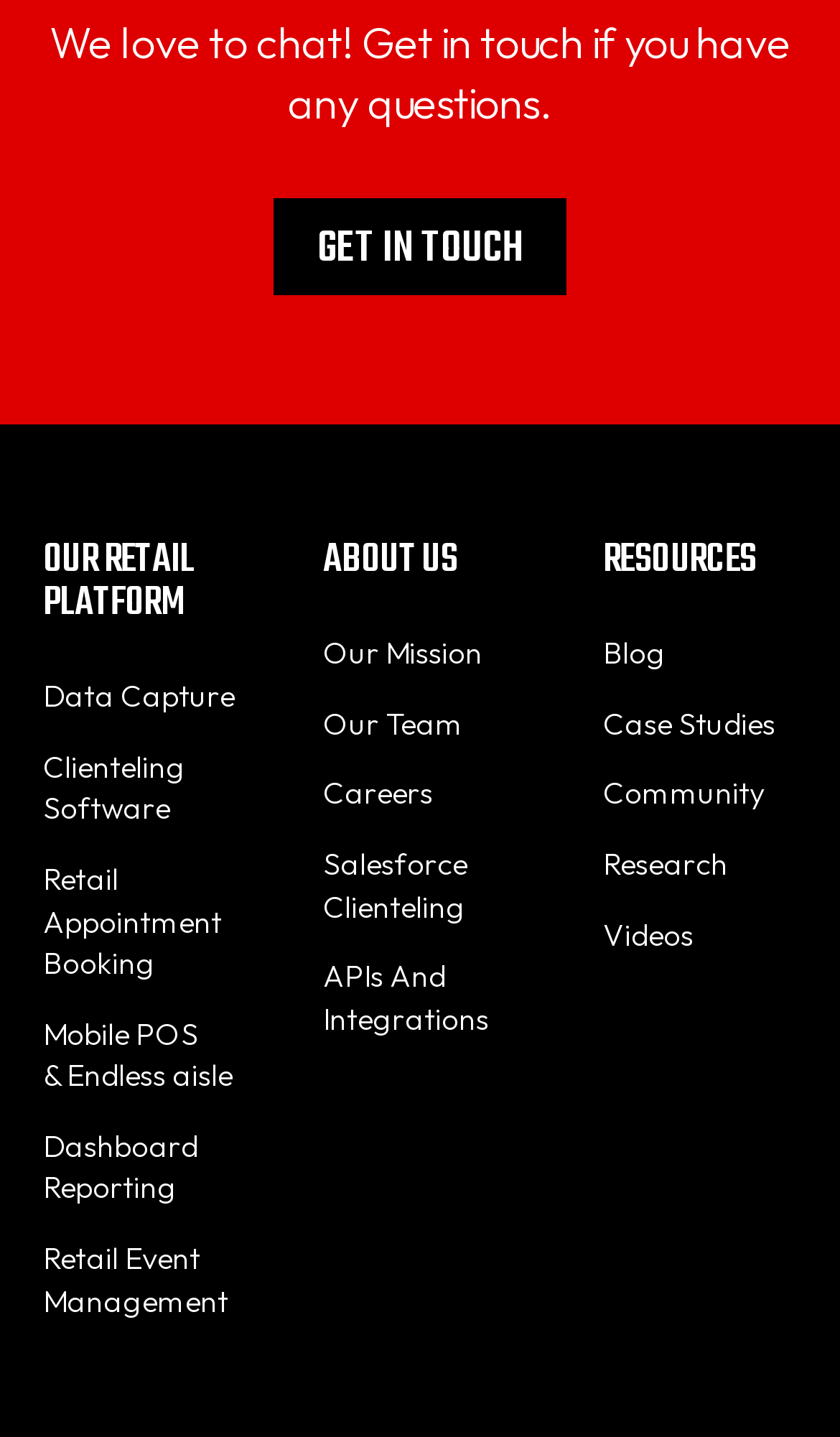Provide your answer in a single word or phrase: 
What is the main topic of the website?

Retail platform